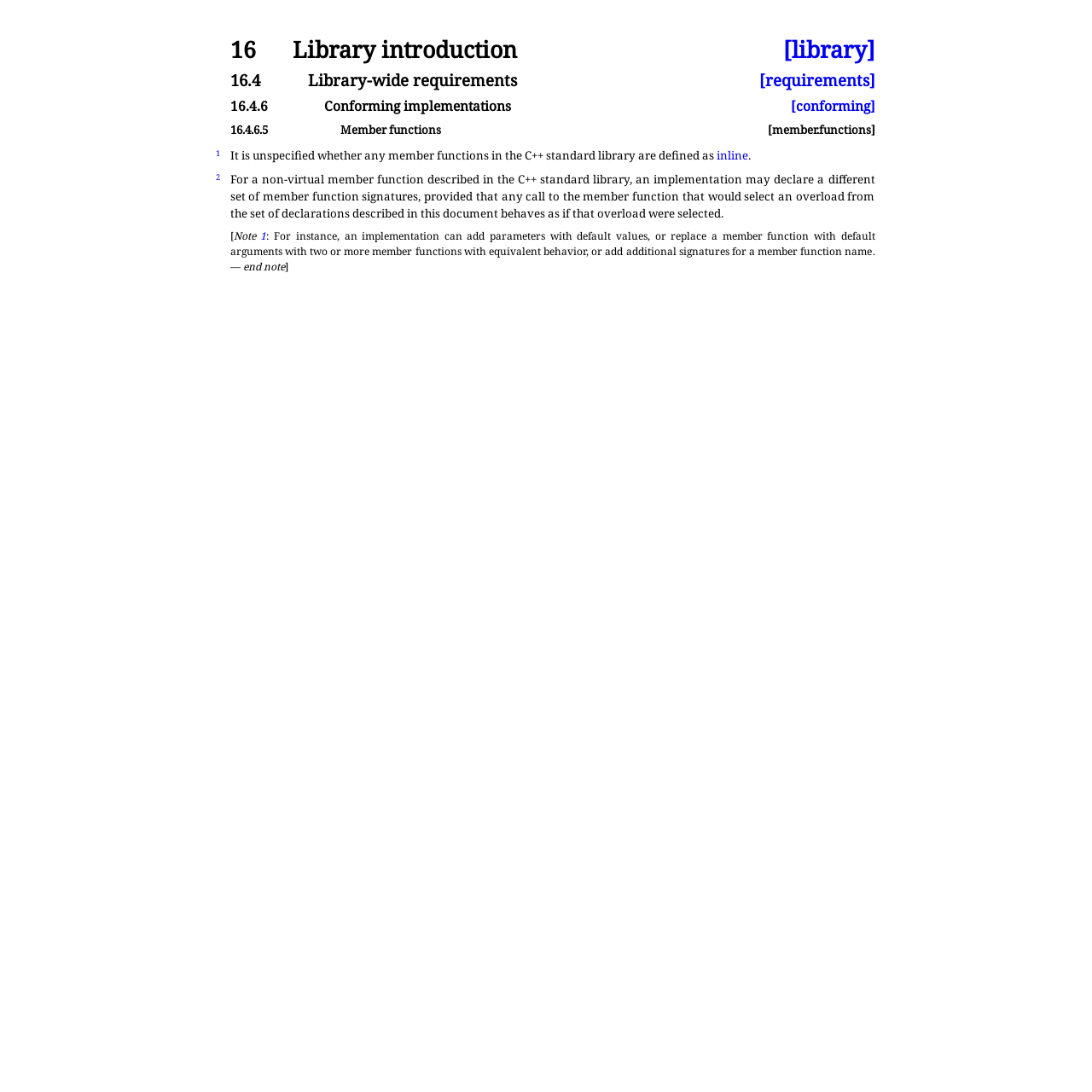Analyze and describe the webpage in a detailed narrative.

This webpage appears to be a documentation page for C++ standard library member functions. At the top, there are four headings, each with a link, which seem to be a navigation menu. The headings are "16 Library introduction", "16.4 Library-wide requirements", "16.4.6 Conforming implementations", and "16.4.6.5 Member functions".

Below the headings, there are two links, "1" and "#", which are positioned side by side. Following these links, there is a paragraph of text that discusses the specification of member functions in the C++ standard library. The text is divided into two parts, with a link "inline" in the middle.

Below this paragraph, there are two more links, "2" and "#", which are also positioned side by side. Following these links, there is another paragraph of text that explains how an implementation may declare different member function signatures. This paragraph is quite long and spans almost the entire width of the page.

At the bottom of the page, there is a note section, which is denoted by the text "Note ". The note section contains a link "1" and some explanatory text that provides additional information about the implementation of member functions. The text is divided into two parts, with a link "." in the middle.